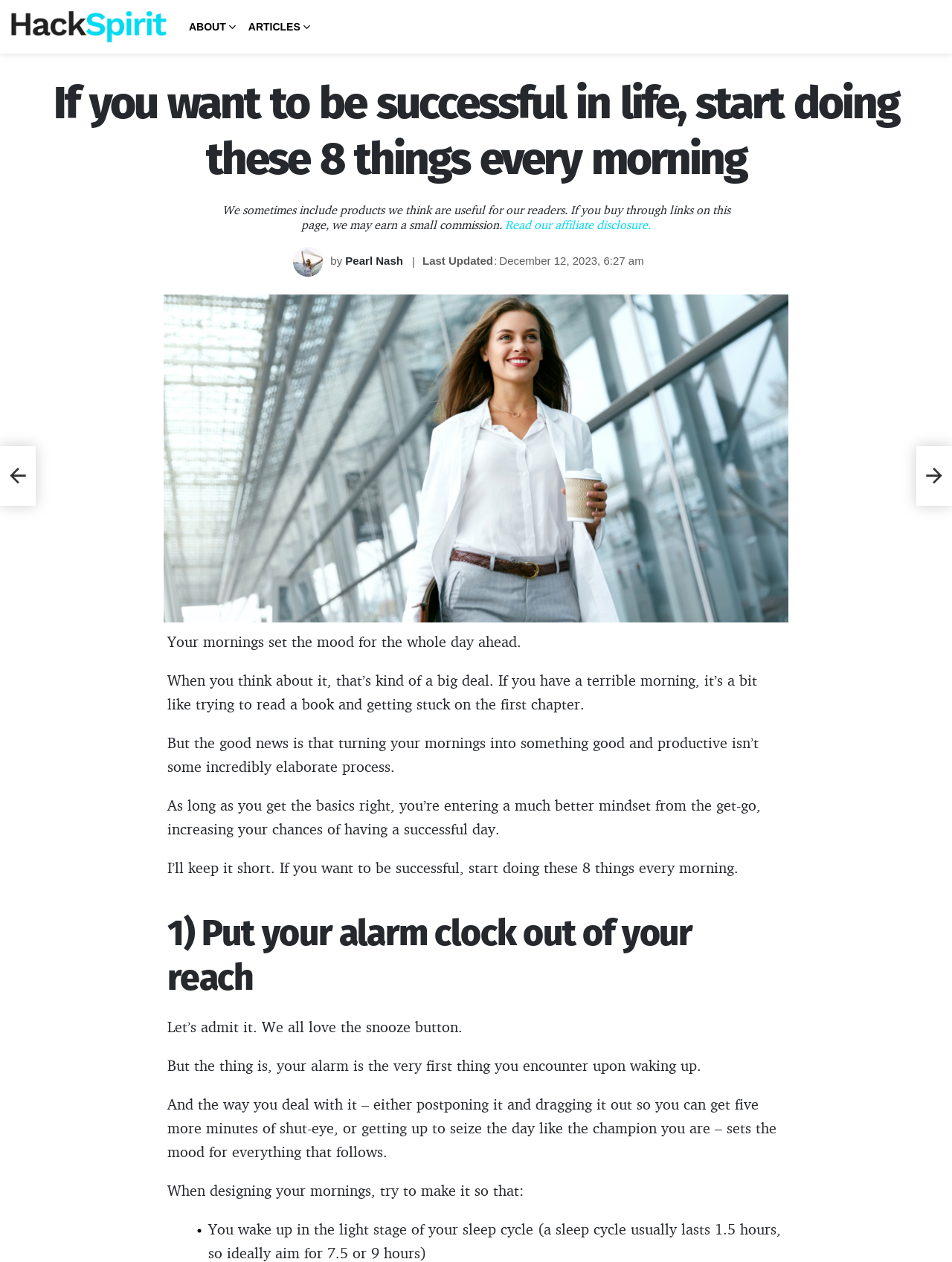How many things should you do every morning to be successful?
Please use the image to provide an in-depth answer to the question.

The article suggests that if you want to be successful, you should start doing 8 things every morning, as mentioned in the section that says 'I’ll keep it short. If you want to be successful, start doing these 8 things every morning.'